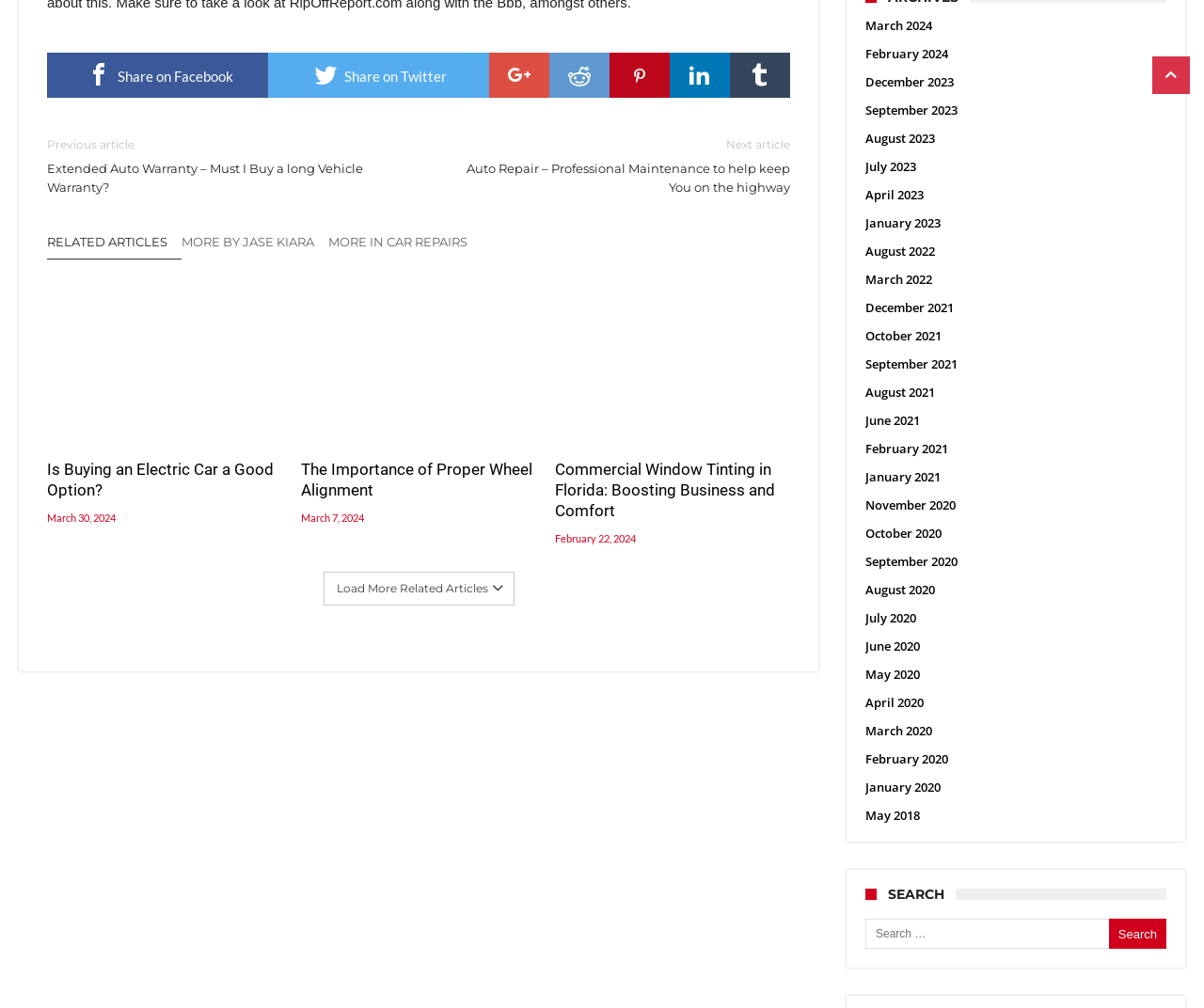Please locate the bounding box coordinates of the region I need to click to follow this instruction: "Share on Facebook".

[0.039, 0.052, 0.223, 0.097]